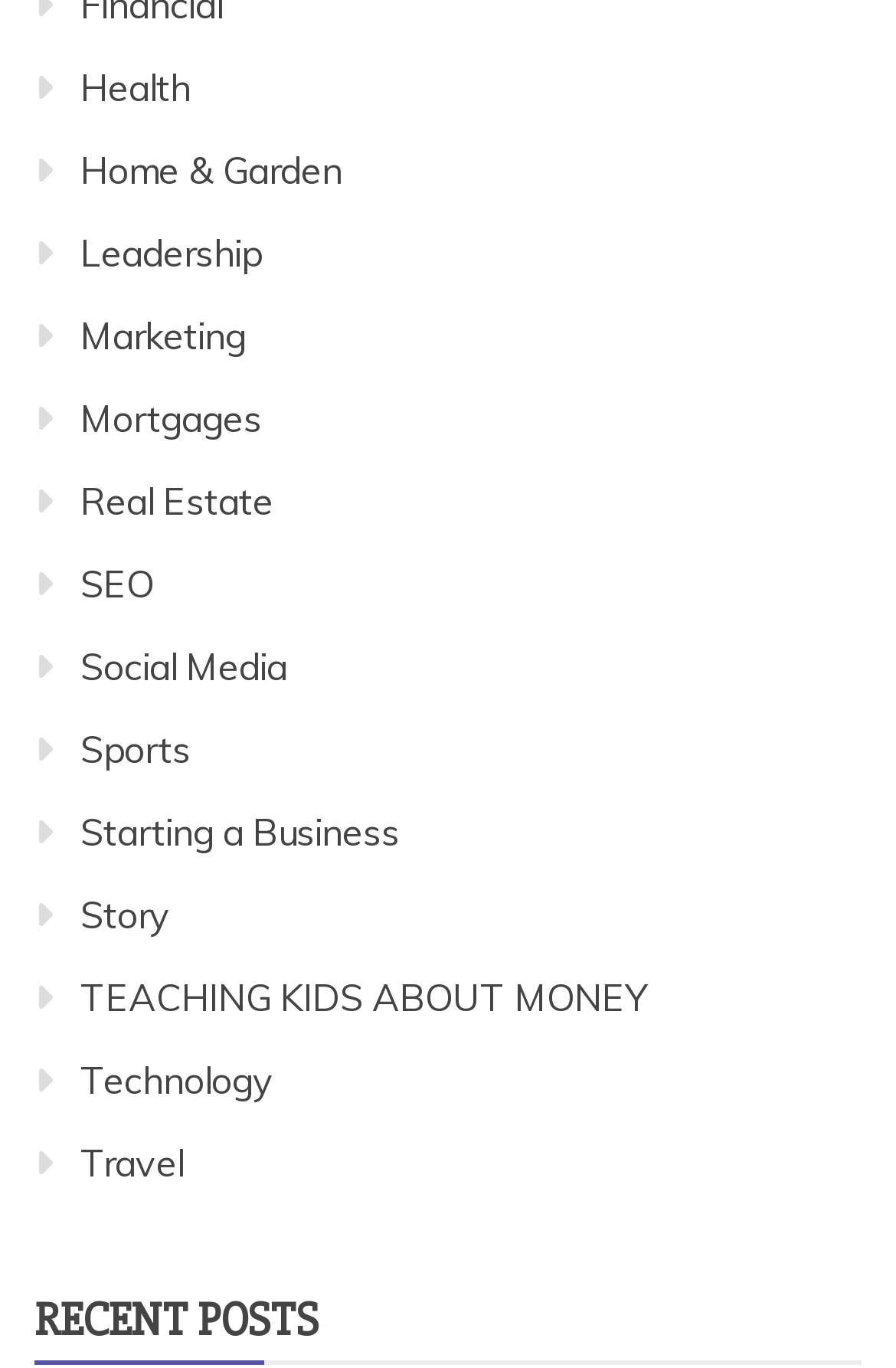Determine the bounding box for the UI element that matches this description: "TEACHING KIDS ABOUT MONEY".

[0.09, 0.712, 0.721, 0.745]